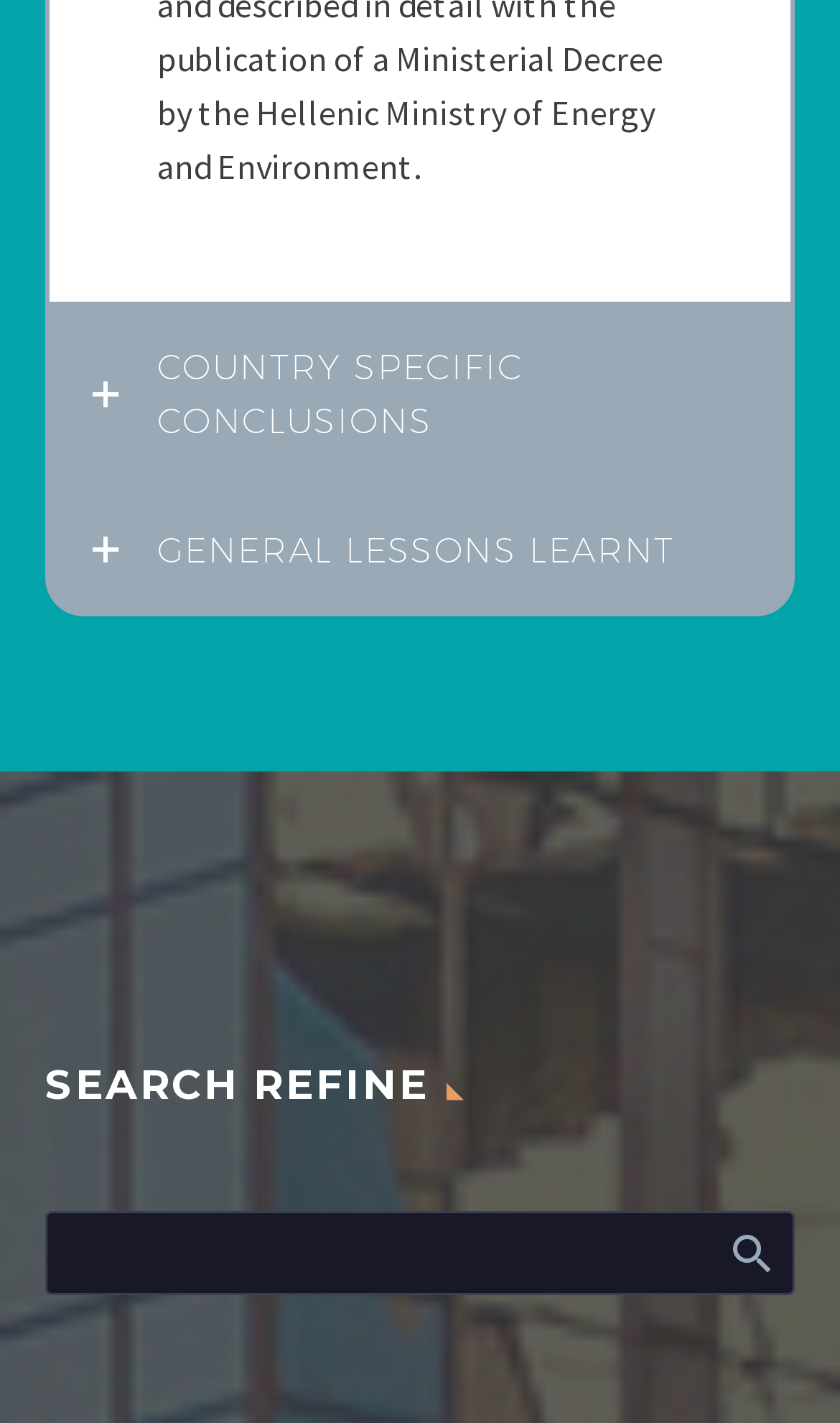How many links are under the 'GENERAL LESSONS LEARNT' heading?
Examine the image and give a concise answer in one word or a short phrase.

1